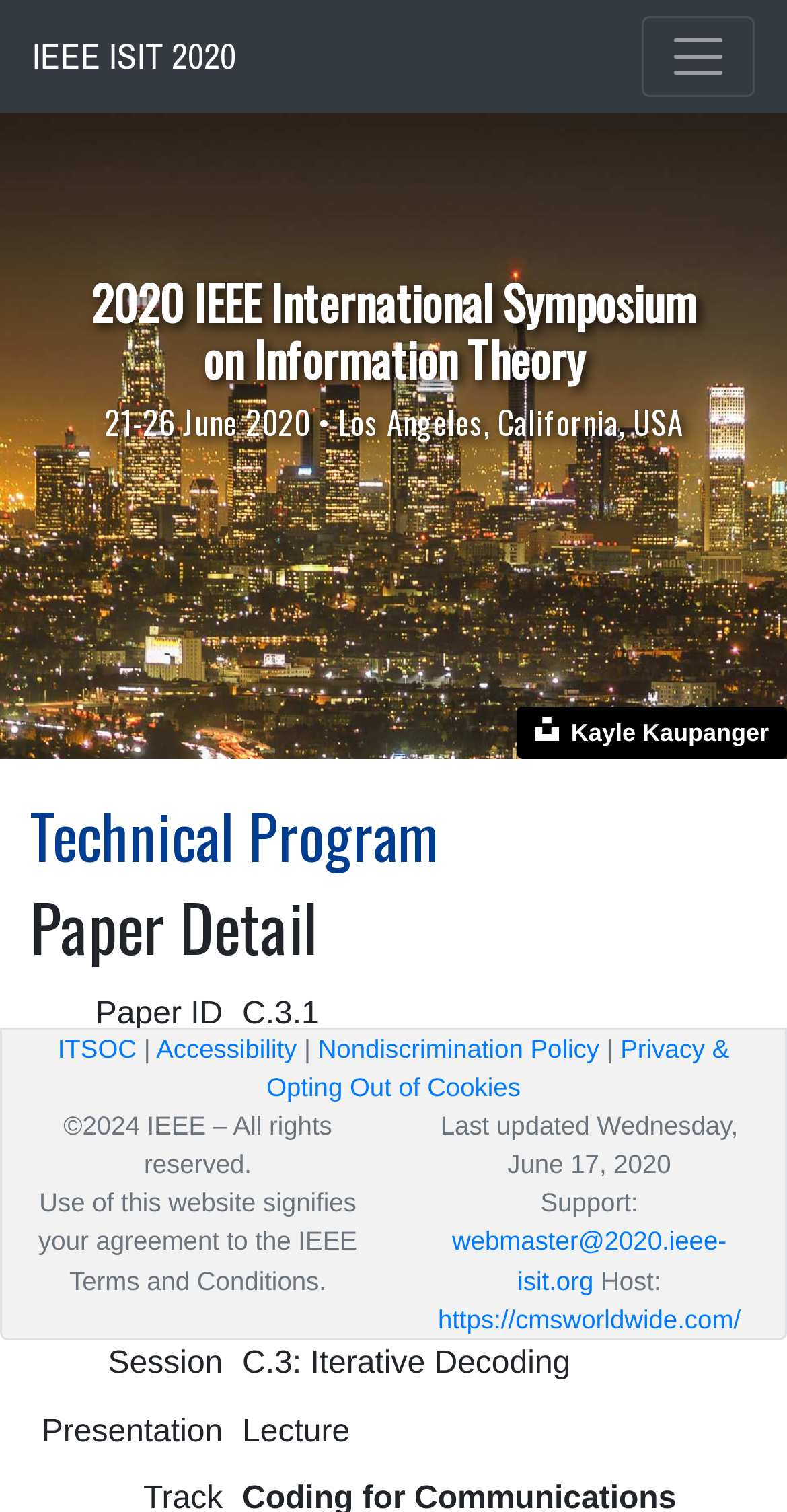Determine the bounding box coordinates (top-left x, top-left y, bottom-right x, bottom-right y) of the UI element described in the following text: IEEE ISIT 2020

[0.041, 0.011, 0.3, 0.063]